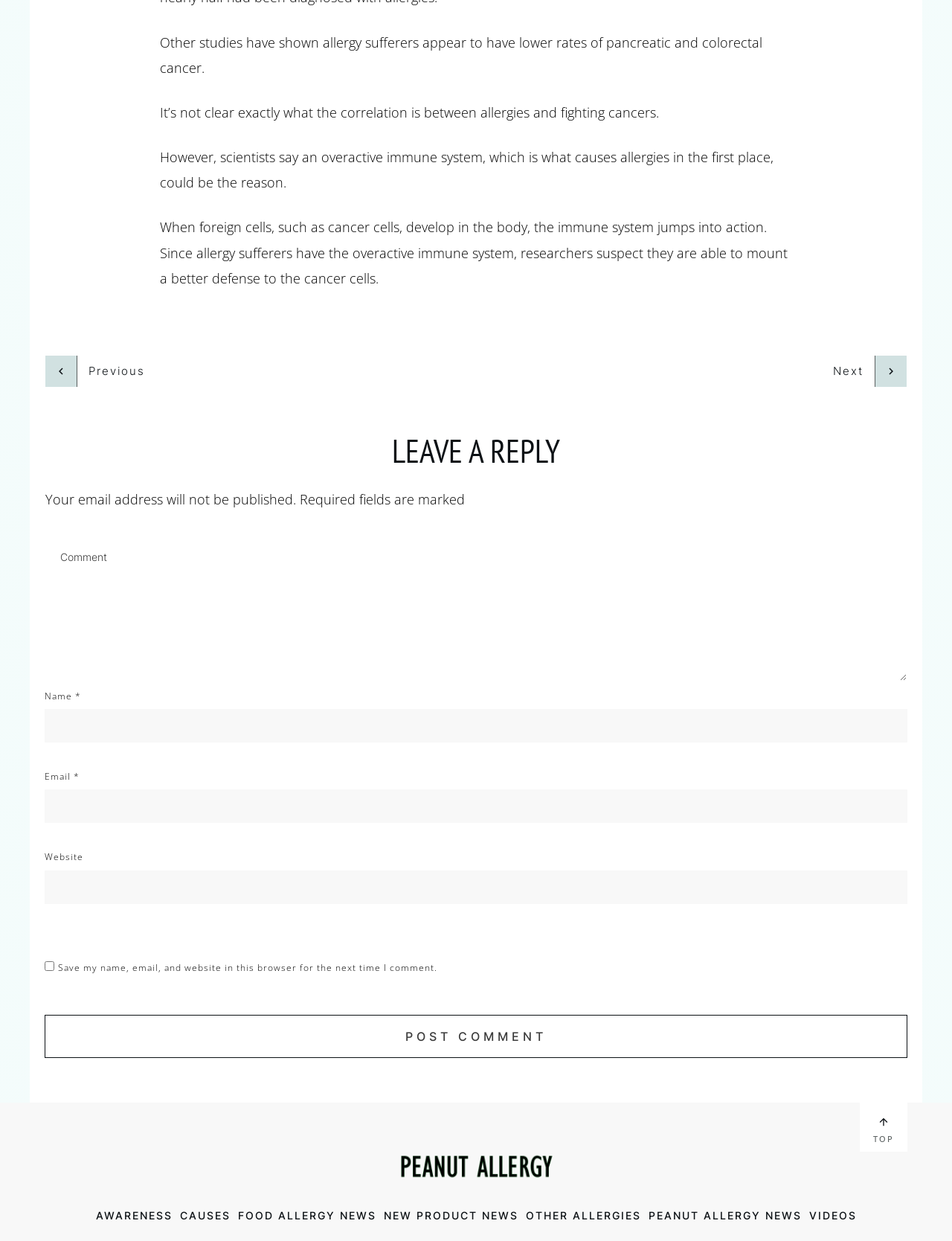How many navigation links are at the bottom of the page?
Please provide a single word or phrase as your answer based on the image.

9